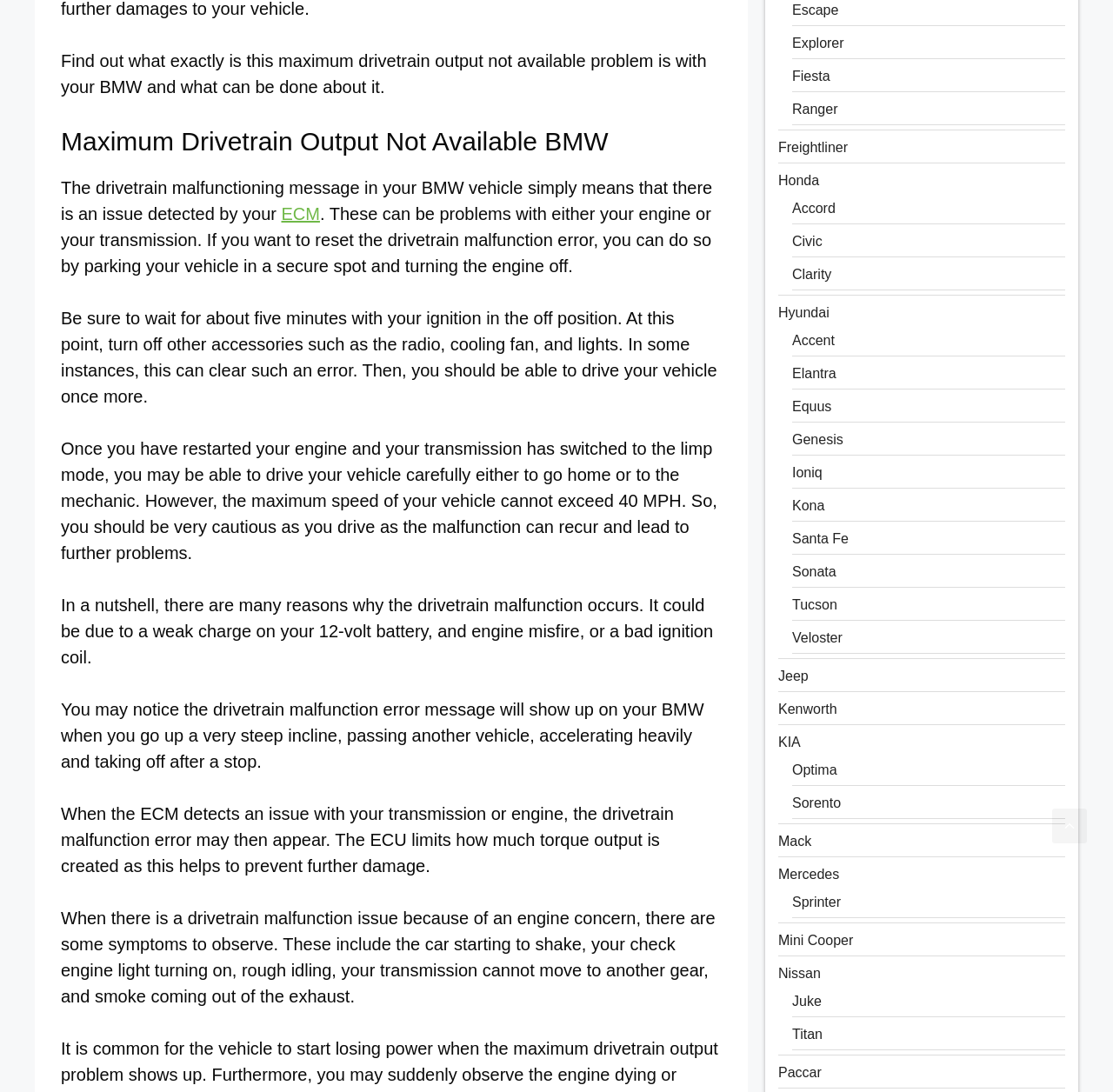Please determine the bounding box coordinates for the element with the description: "Paccar".

[0.699, 0.975, 0.738, 0.989]